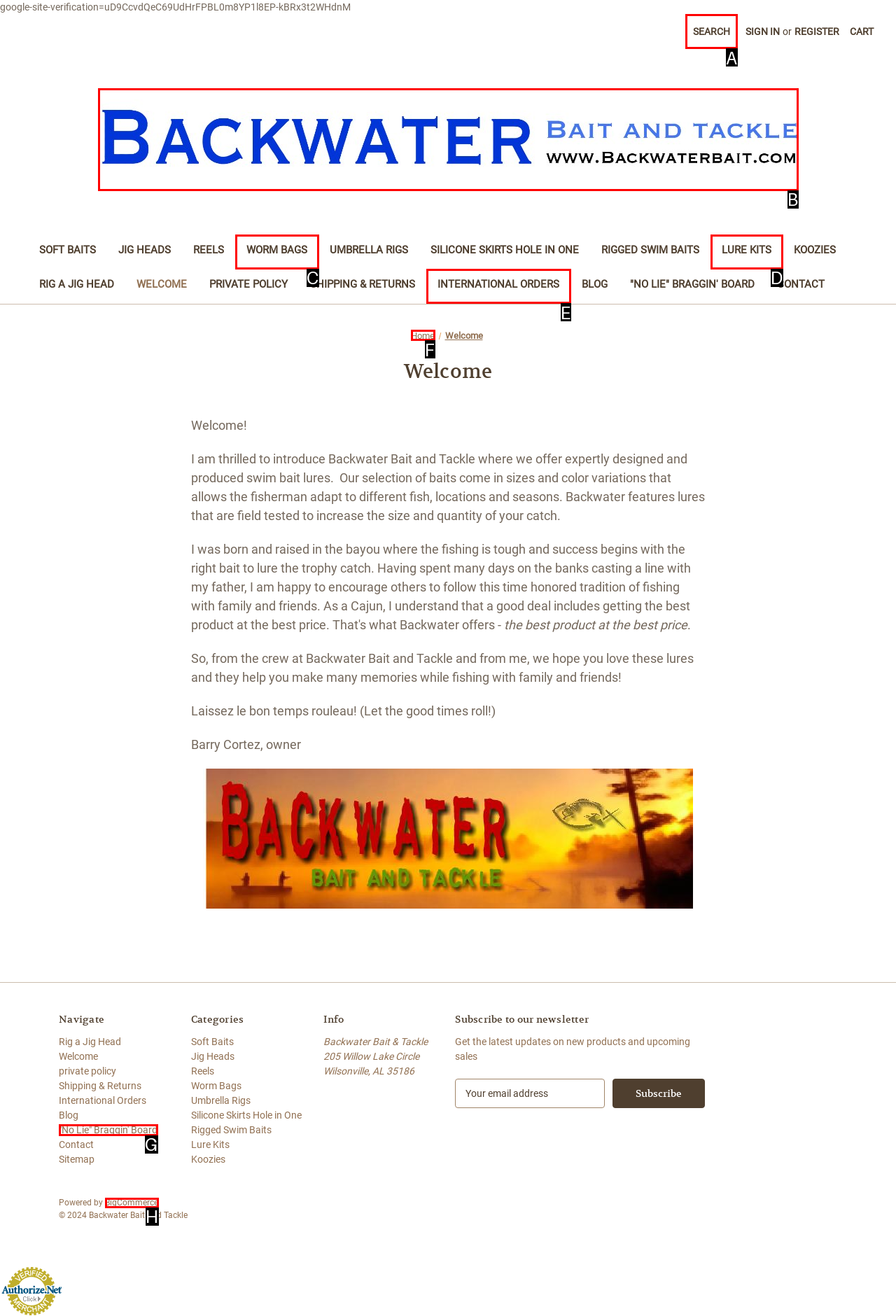Point out the specific HTML element to click to complete this task: Search Reply with the letter of the chosen option.

A